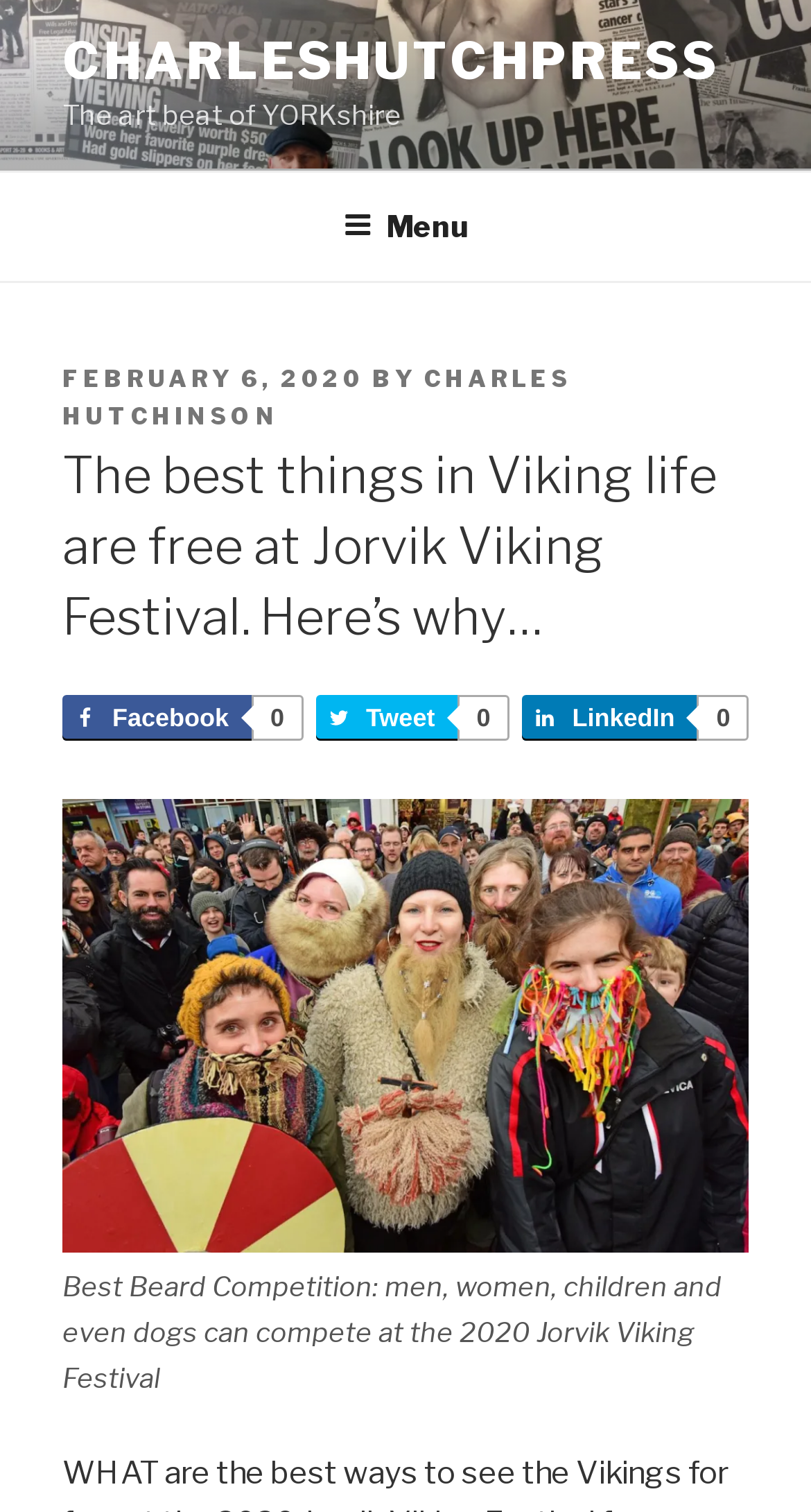Please find the bounding box for the UI element described by: "LinkedIn0".

[0.644, 0.46, 0.919, 0.49]